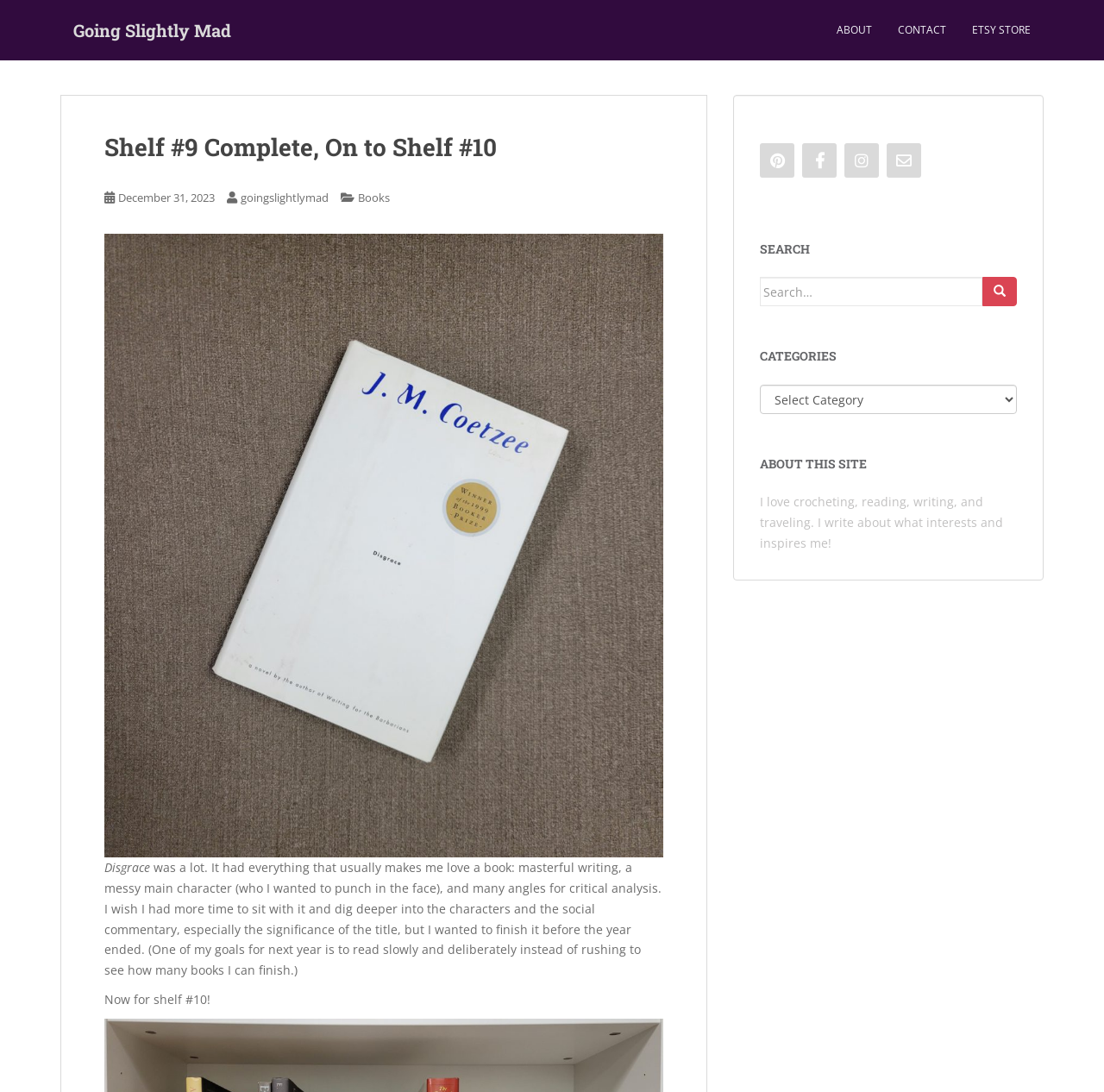What is the purpose of the search bar?
From the screenshot, provide a brief answer in one word or phrase.

Search for: